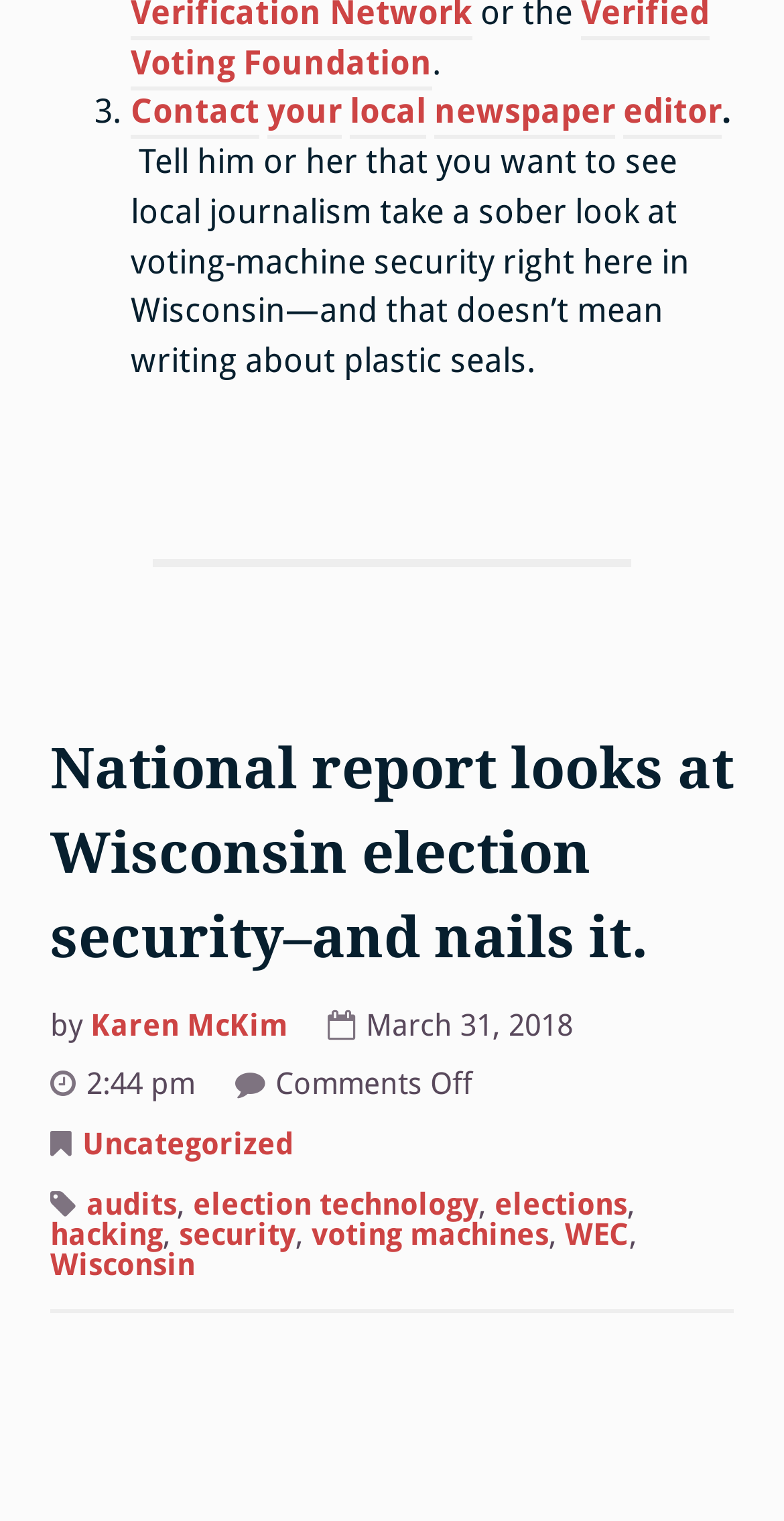What is the topic of the article?
Examine the image and provide an in-depth answer to the question.

The topic of the article can be inferred by looking at the title of the article, which is 'National report looks at Wisconsin election security–and nails it.' and the content of the article, which discusses voting-machine security in Wisconsin.